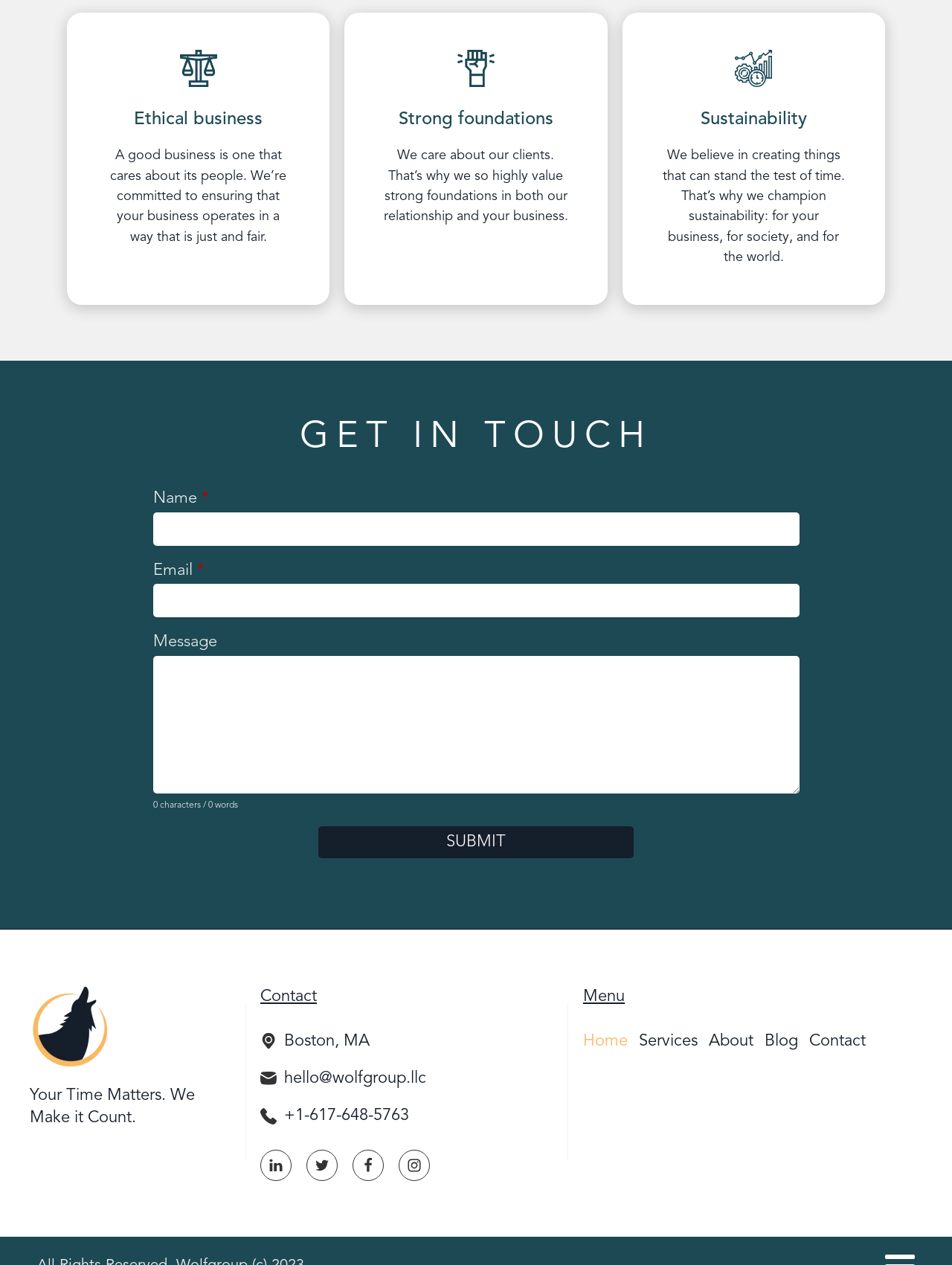What is the company's phone number?
Utilize the information in the image to give a detailed answer to the question.

The company's phone number is listed as '+1-617-648-5763' in the footer section of the webpage, which can be used to contact the company.